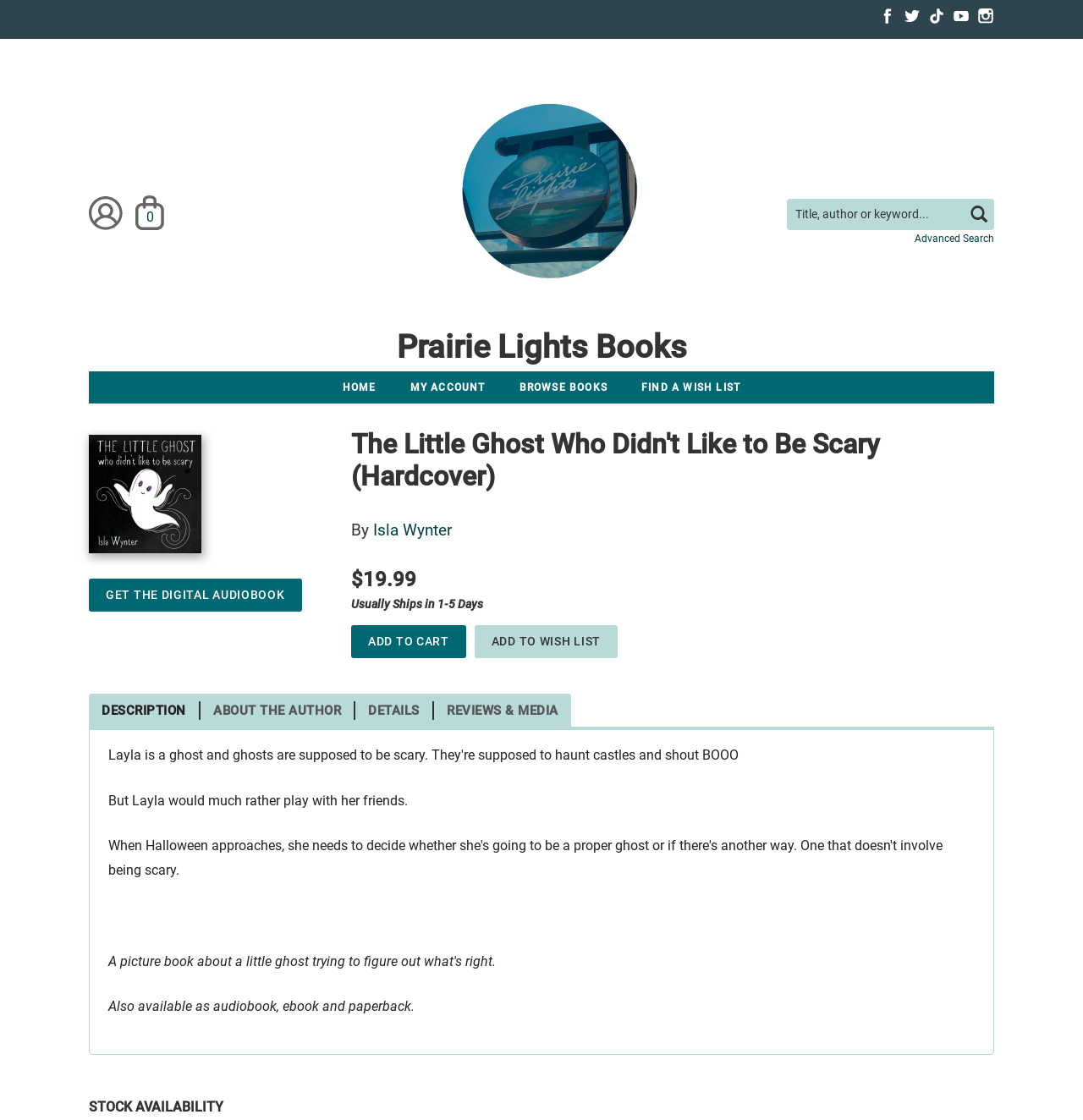Provide a brief response to the question below using one word or phrase:
What is the price of this book?

$19.99